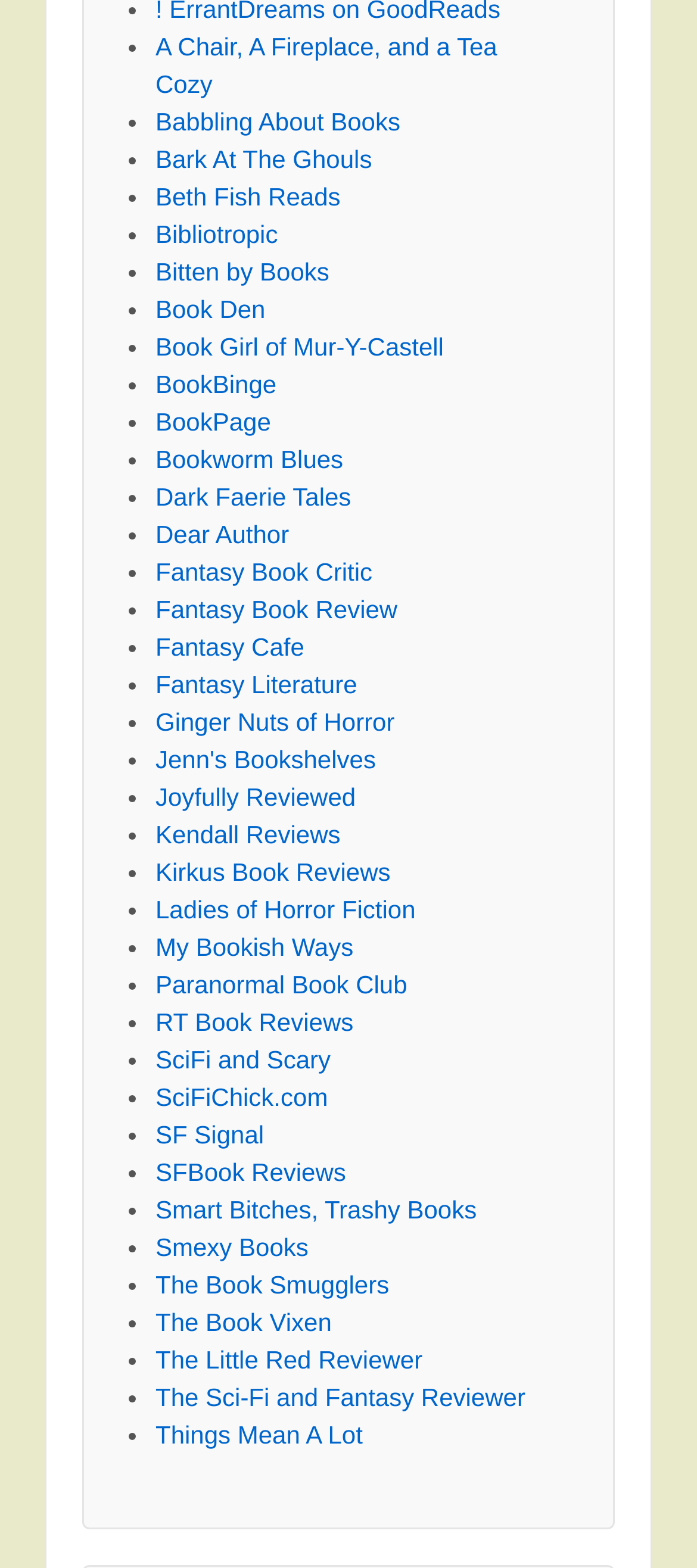Is 'Kirkus Book Reviews' a book review website listed?
Provide an in-depth and detailed answer to the question.

I searched for 'Kirkus Book Reviews' on the webpage and found it in the list of book review websites.